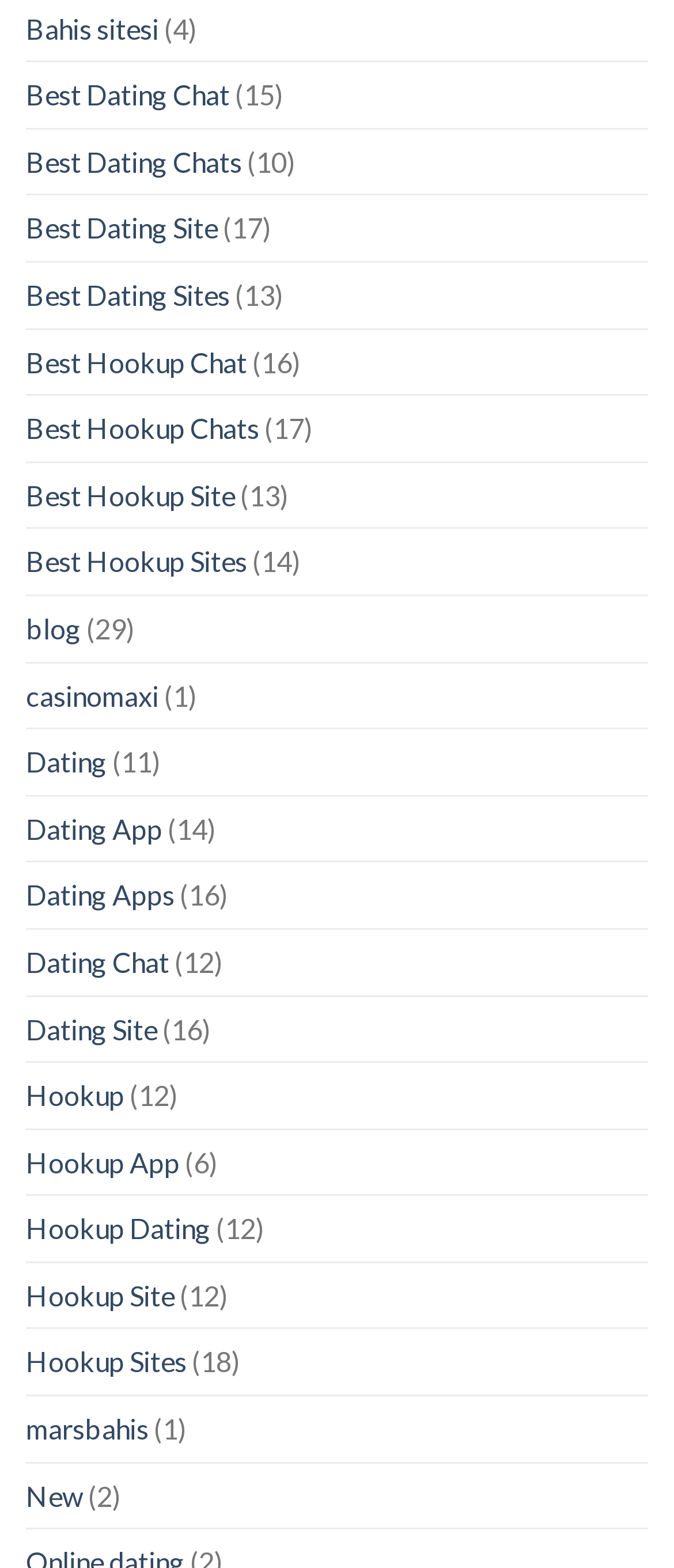What is the text next to the 'blog' link?
Look at the image and answer with only one word or phrase.

29